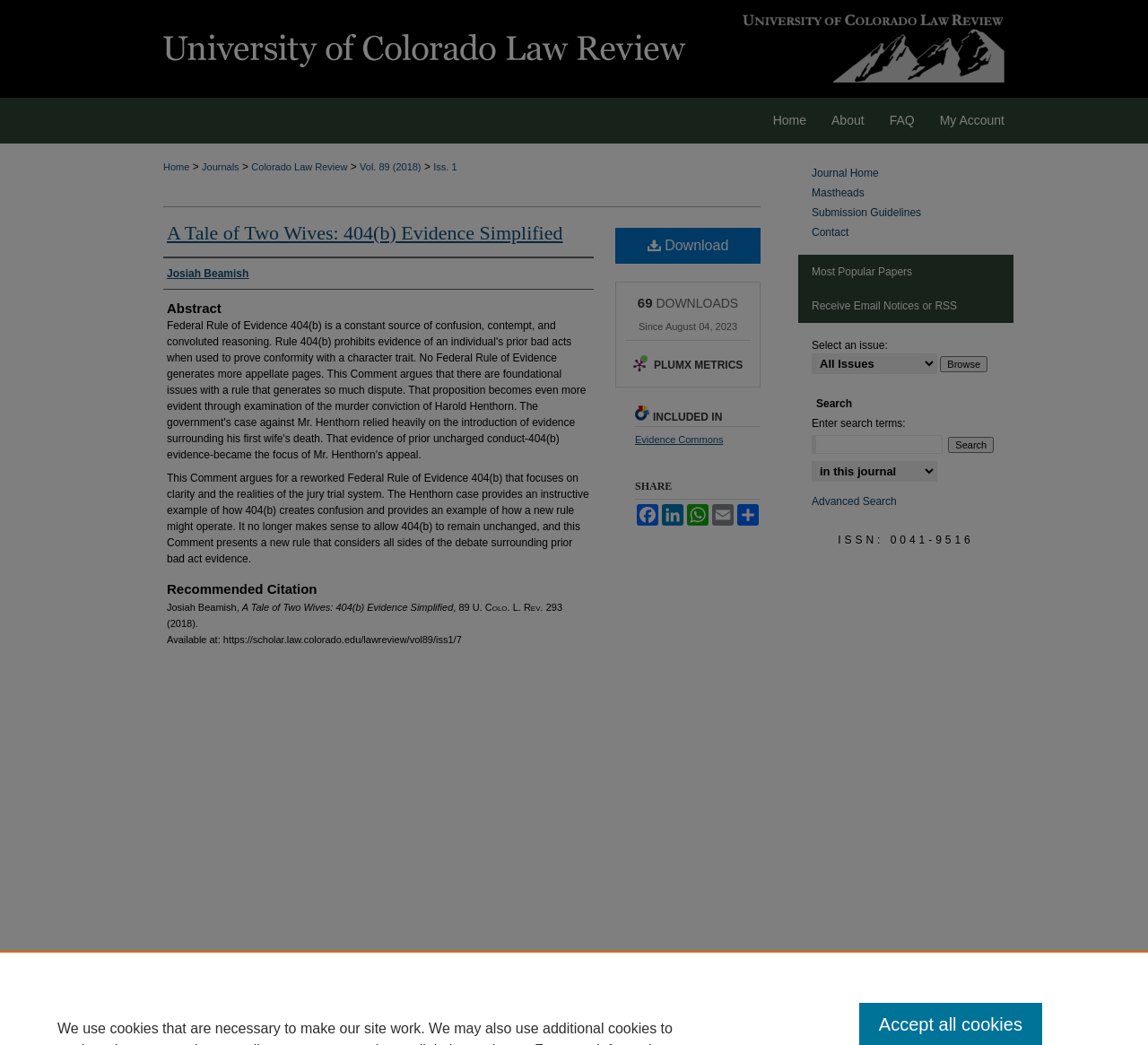Find and indicate the bounding box coordinates of the region you should select to follow the given instruction: "Search for a specific term".

[0.707, 0.416, 0.821, 0.434]